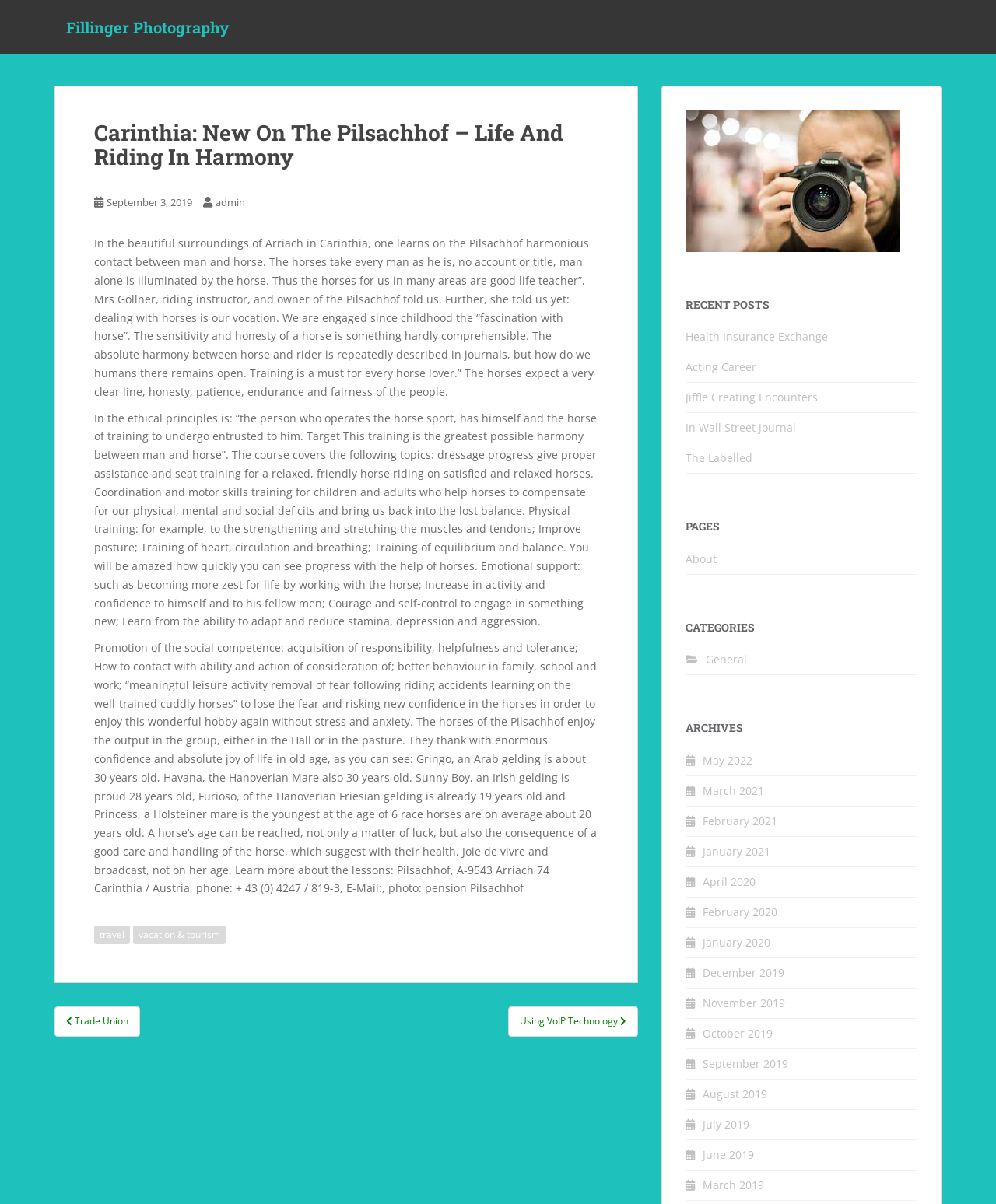Please identify the bounding box coordinates of the region to click in order to complete the task: "Click on the 'Fillinger Photography' link". The coordinates must be four float numbers between 0 and 1, specified as [left, top, right, bottom].

[0.055, 0.006, 0.242, 0.039]